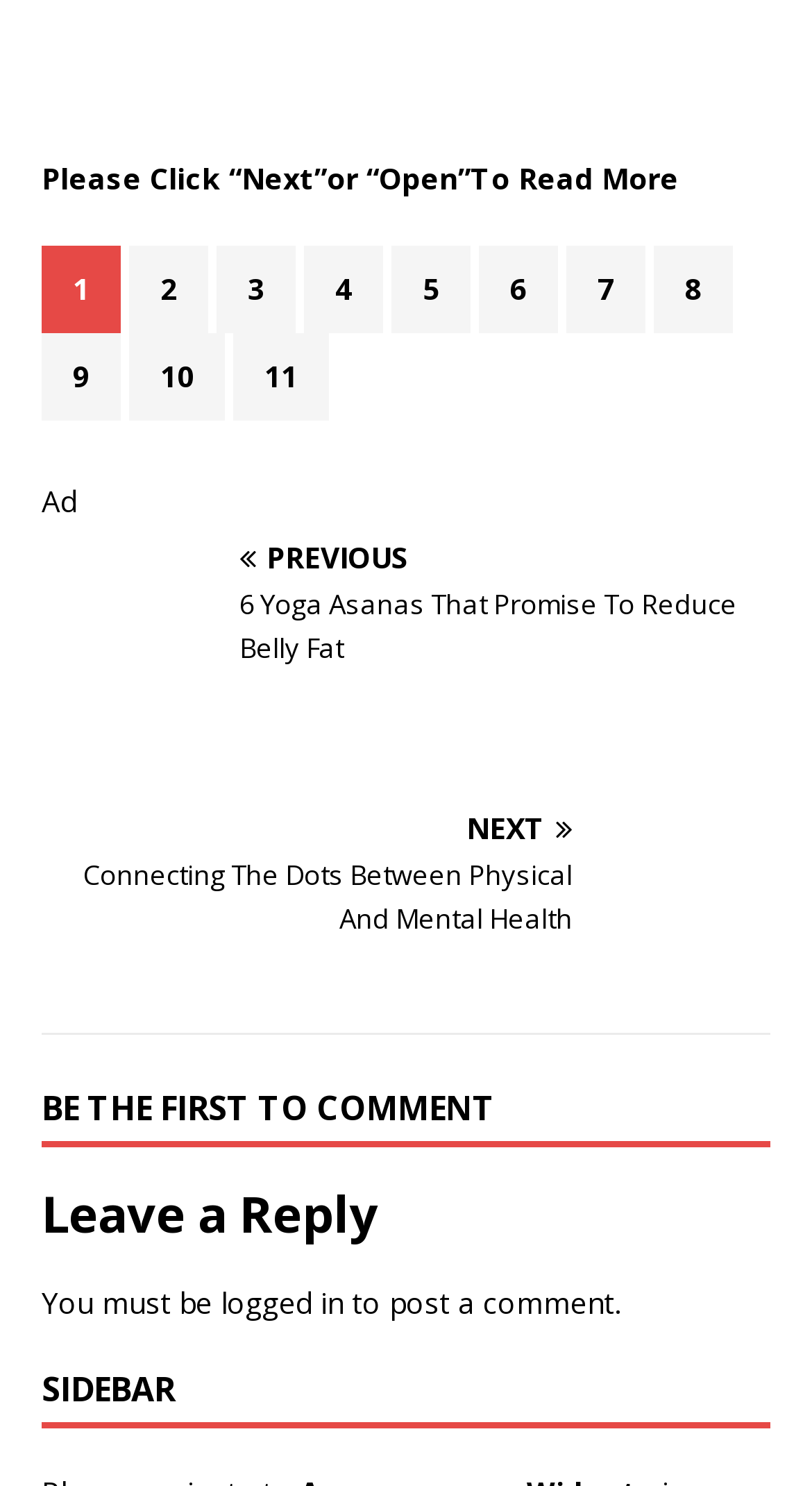Determine the bounding box coordinates of the UI element described by: "logged in".

[0.272, 0.863, 0.423, 0.889]